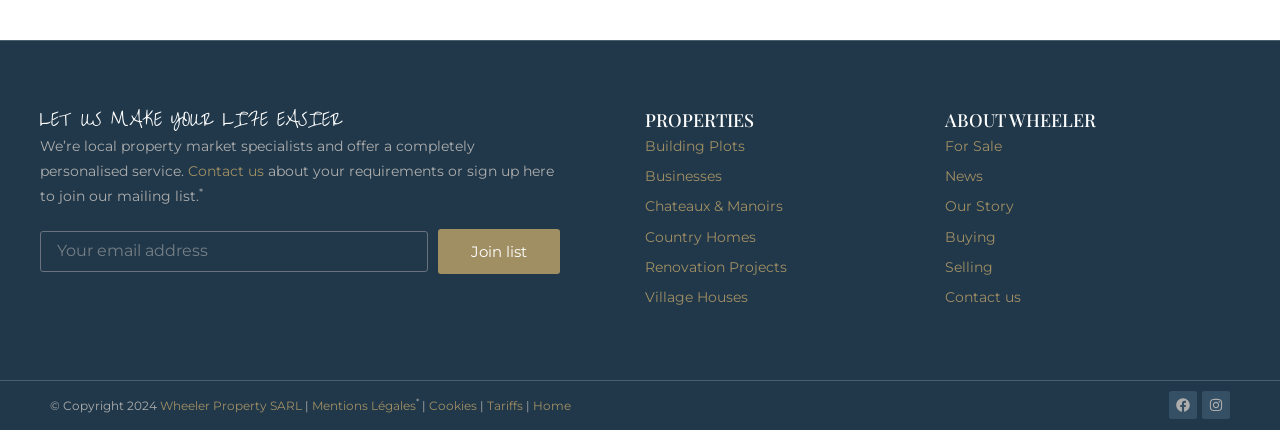Respond concisely with one word or phrase to the following query:
What social media platforms does the company have?

Facebook, Instagram